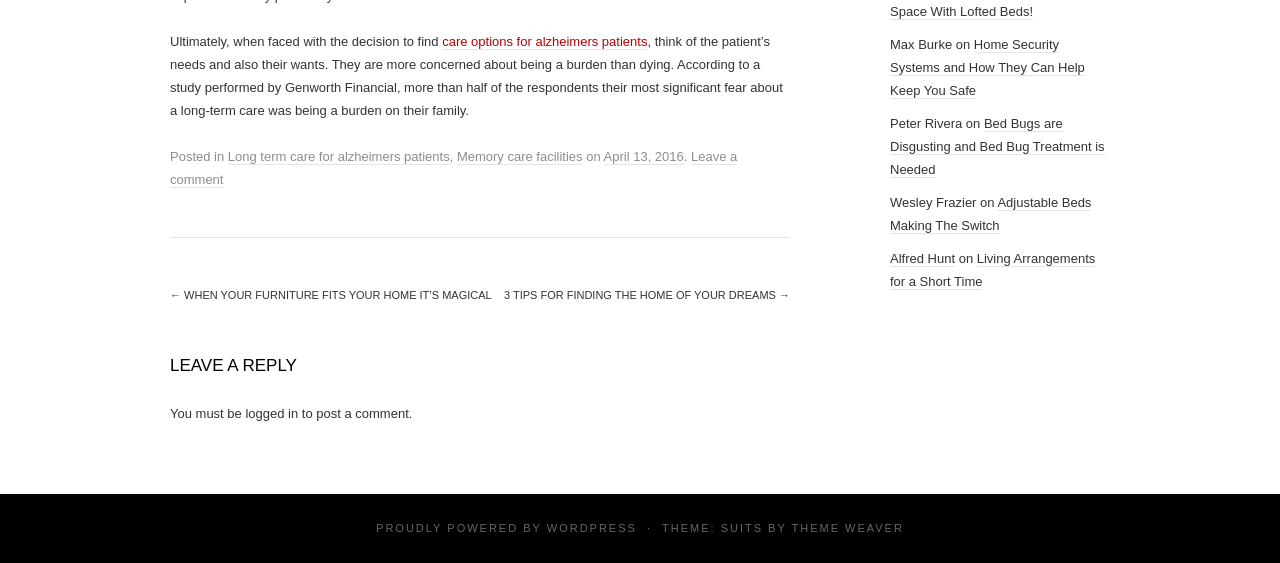What is the author of the article?
Give a single word or phrase answer based on the content of the image.

Not specified